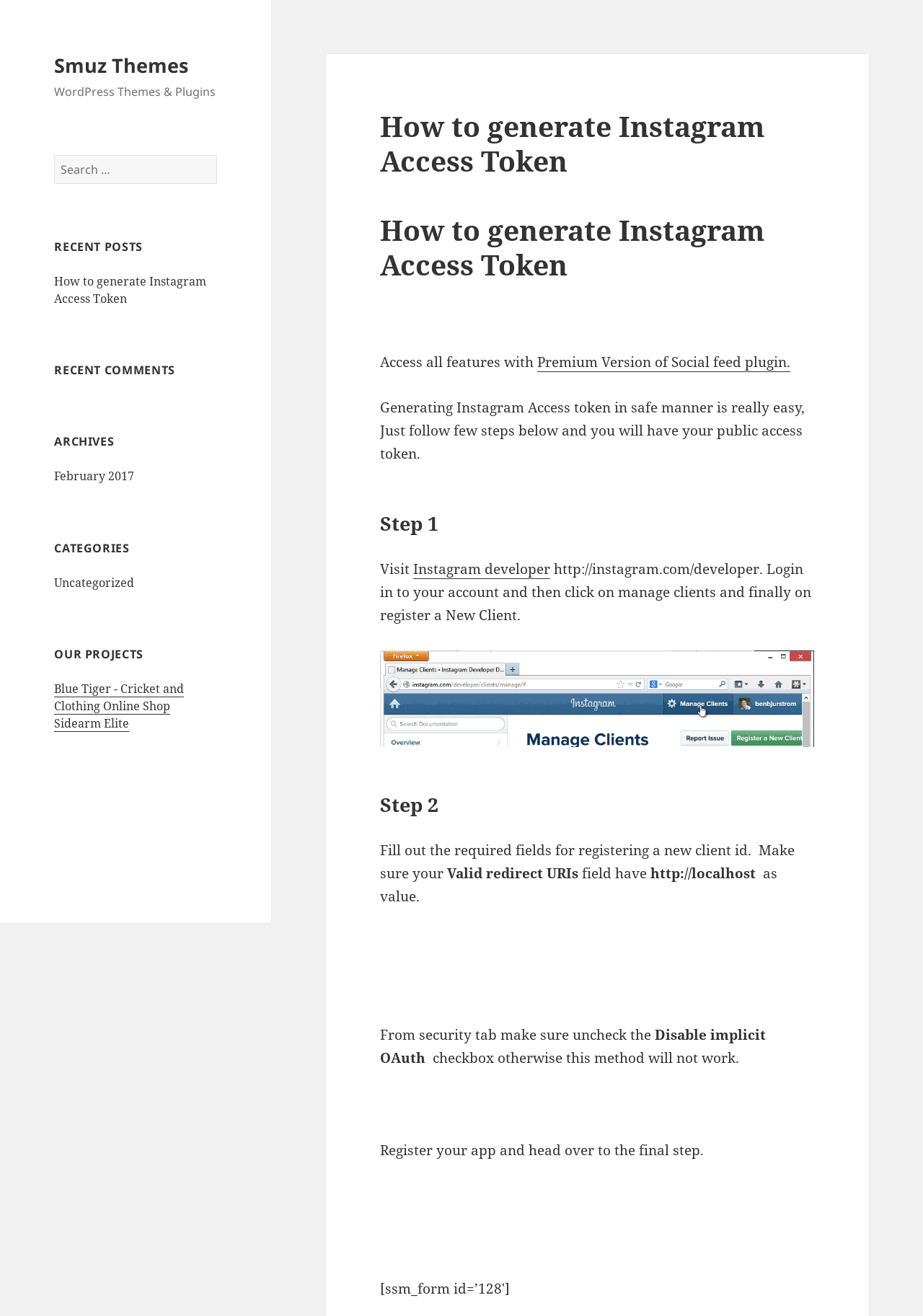How many steps are involved in generating Instagram access tokens?
Look at the screenshot and respond with one word or a short phrase.

Two